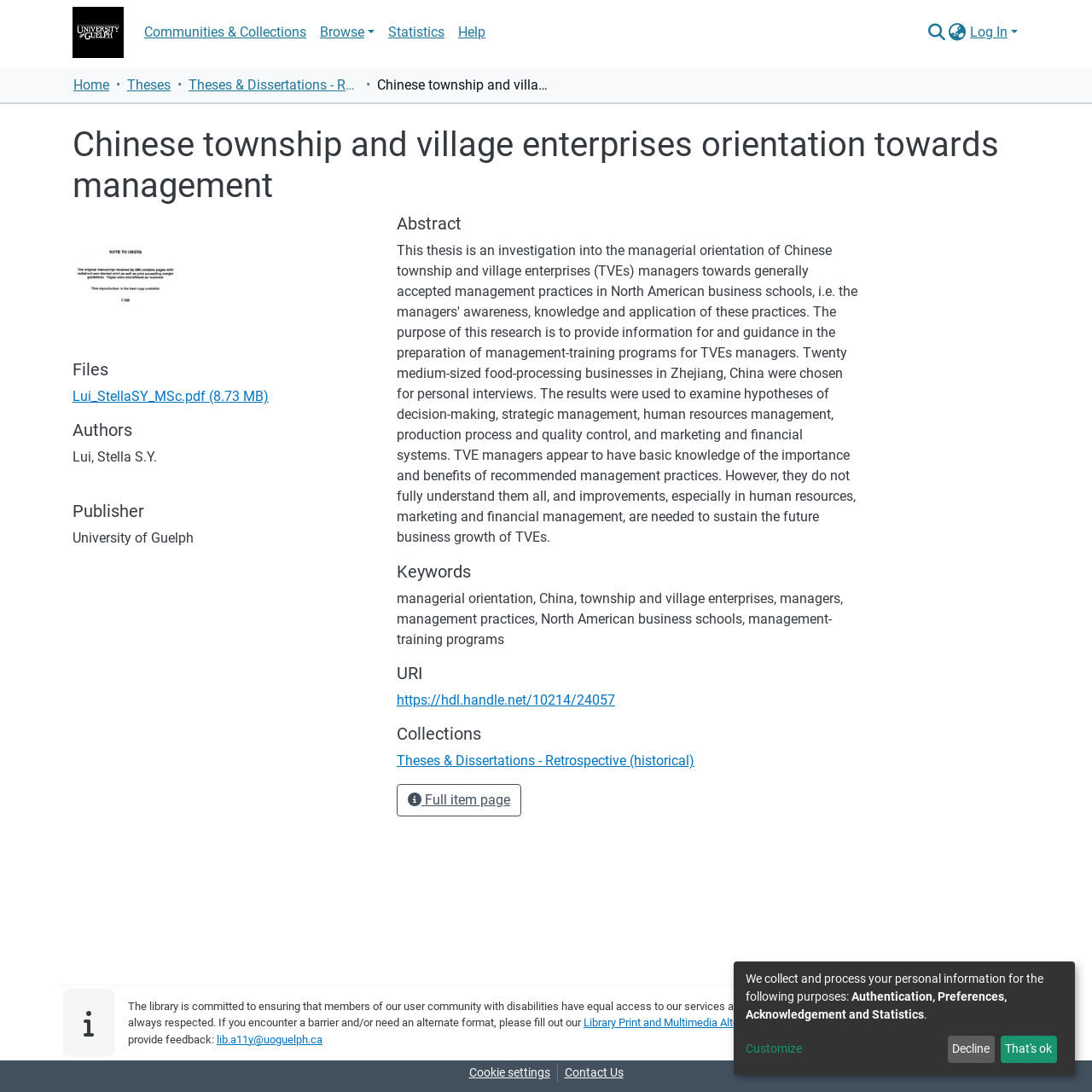What is the language of the webpage?
Utilize the image to construct a detailed and well-explained answer.

I found the answer by looking at the language of the text on the webpage, which appears to be English. There is also a language switch button, but it is not expanded, so I assume the default language is English.